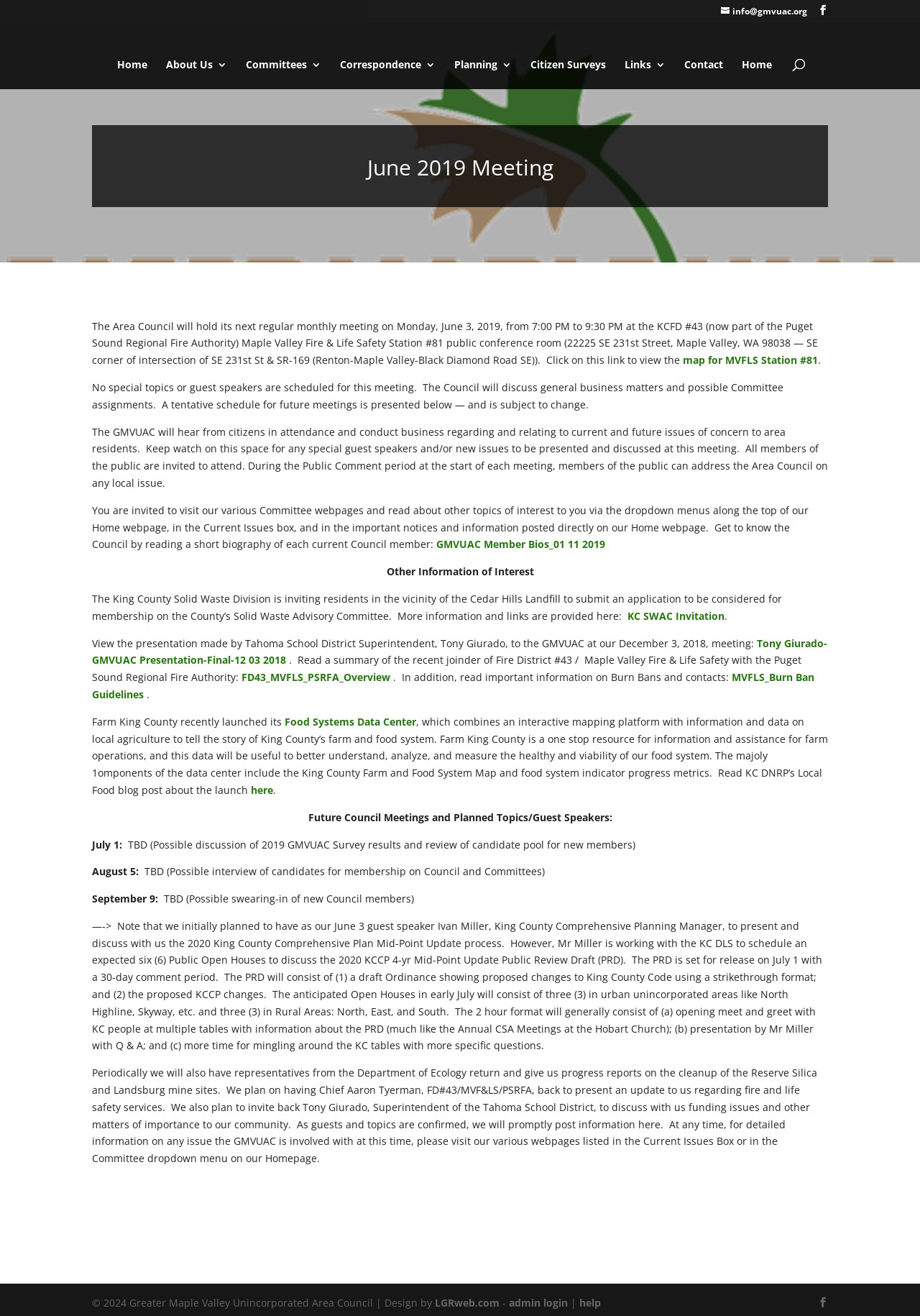Present a detailed account of what is displayed on the webpage.

The webpage is about the Greater Maple Valley Unincorporated Area Council's June 2019 meeting. At the top, there are several links, including "Home", "About Us", "Committees", and others, which are aligned horizontally across the page. Below these links, there is a search box.

The main content of the page is an article about the June 2019 meeting, which is divided into several sections. The first section announces the meeting date, time, and location, and provides a link to a map of the meeting location. The second section discusses the agenda for the meeting, which includes general business matters and possible committee assignments.

The article then provides information about the Council's activities, including a section on "Other Information of Interest" that lists various topics, such as the King County Solid Waste Division's invitation for residents to apply for membership on the Solid Waste Advisory Committee, a presentation made by the Tahoma School District Superintendent, and information on burn bans and contacts.

The page also includes a section on "Future Council Meetings and Planned Topics/Guest Speakers", which lists the dates and possible topics for future meetings. Additionally, there is a section that mentions the Council's plans to have representatives from the Department of Ecology provide progress reports on the cleanup of the Reserve Silica and Landsburg mine sites, as well as updates from the fire department and the Tahoma School District.

At the bottom of the page, there is a copyright notice and links to the website's administrator login, help, and design credits.